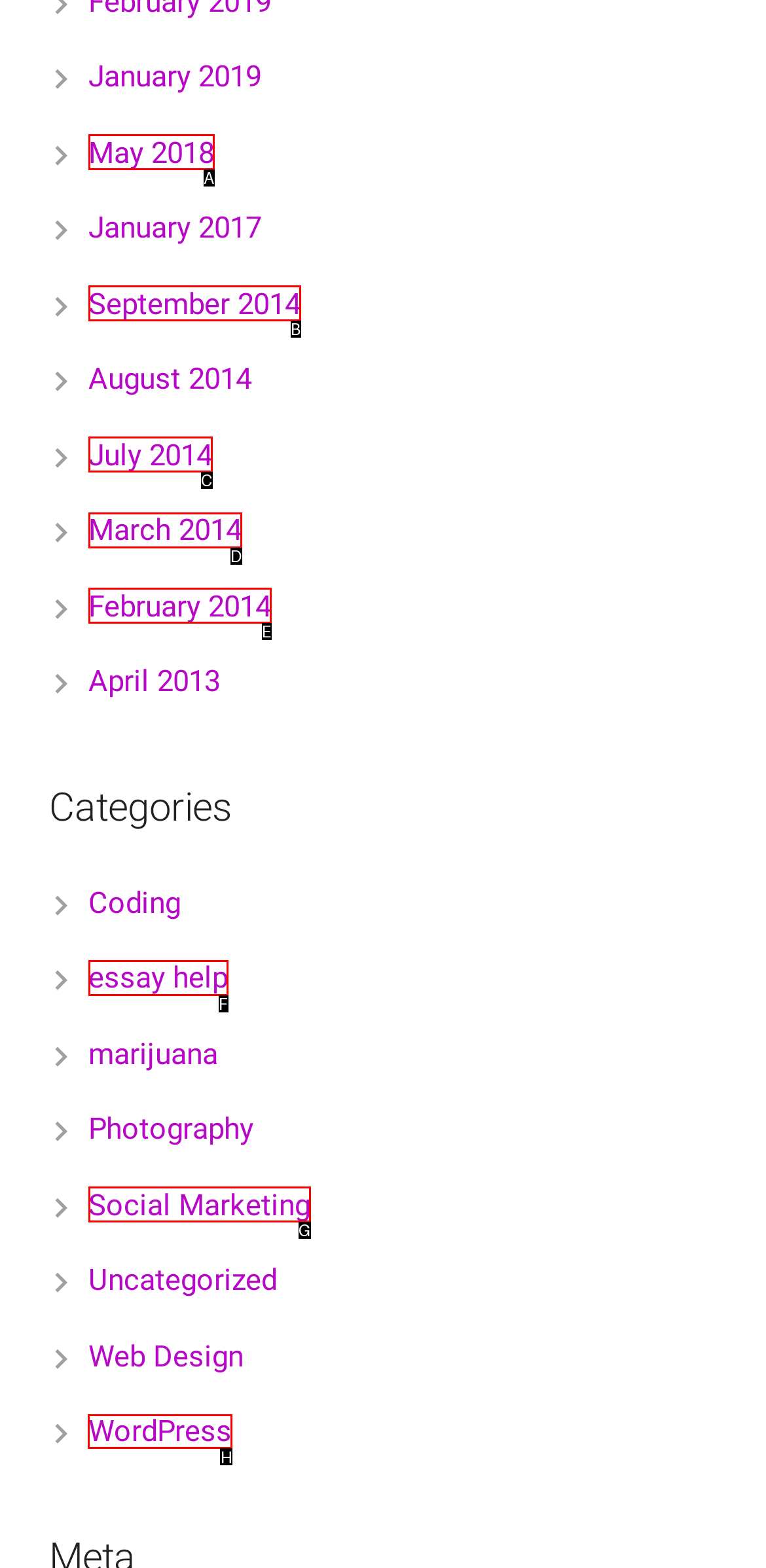Tell me which option I should click to complete the following task: visit WordPress related pages Answer with the option's letter from the given choices directly.

H